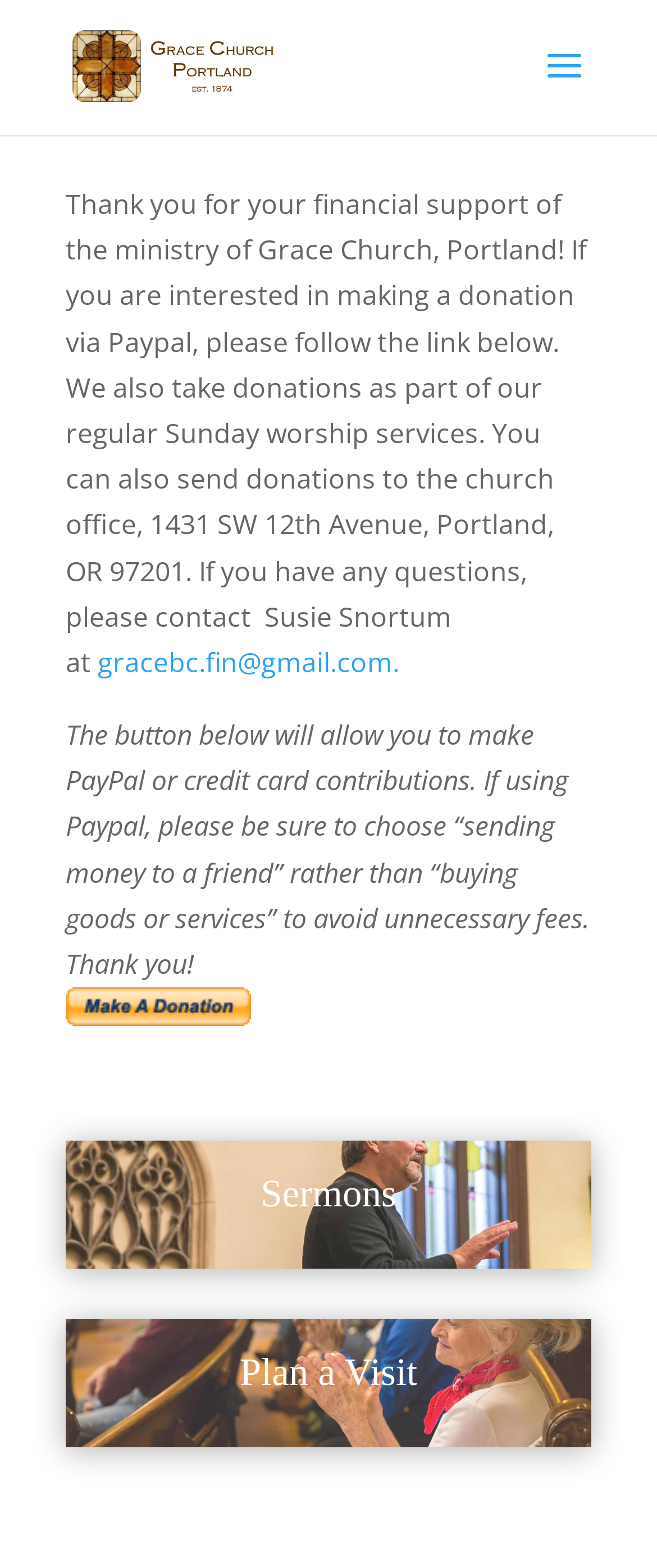Give a complete and precise description of the webpage's appearance.

The webpage is about supporting the ministry of Grace Church, Portland. At the top left, there is a link to the church's homepage, accompanied by a small image of the church's logo. Below this, a paragraph of text expresses gratitude for financial support and provides information on how to make a donation via PayPal or other means.

To the right of this text, there is a link to an email address, gracebc.fin@gmail.com, and an icon labeled "E-Mail". Below this, a section explains how to make a donation using the button provided, with a note about avoiding unnecessary fees when using PayPal. The "Make a Donation" button is situated below this text, accompanied by a small image.

Further down the page, there are two headings: "Sermons" and "Plan a Visit", which are positioned side by side, with "Sermons" on the left and "Plan a Visit" on the right.